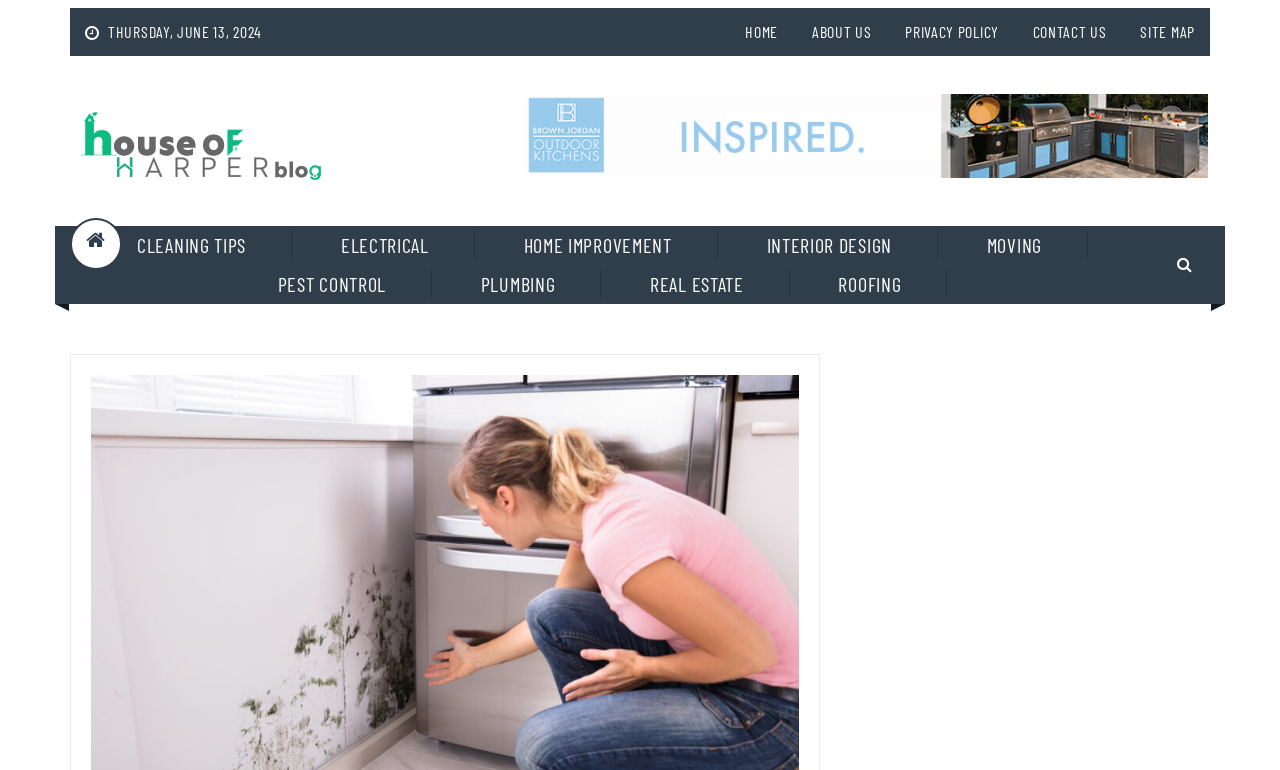Given the description "Home Improvement", determine the bounding box of the corresponding UI element.

[0.374, 0.3, 0.561, 0.338]